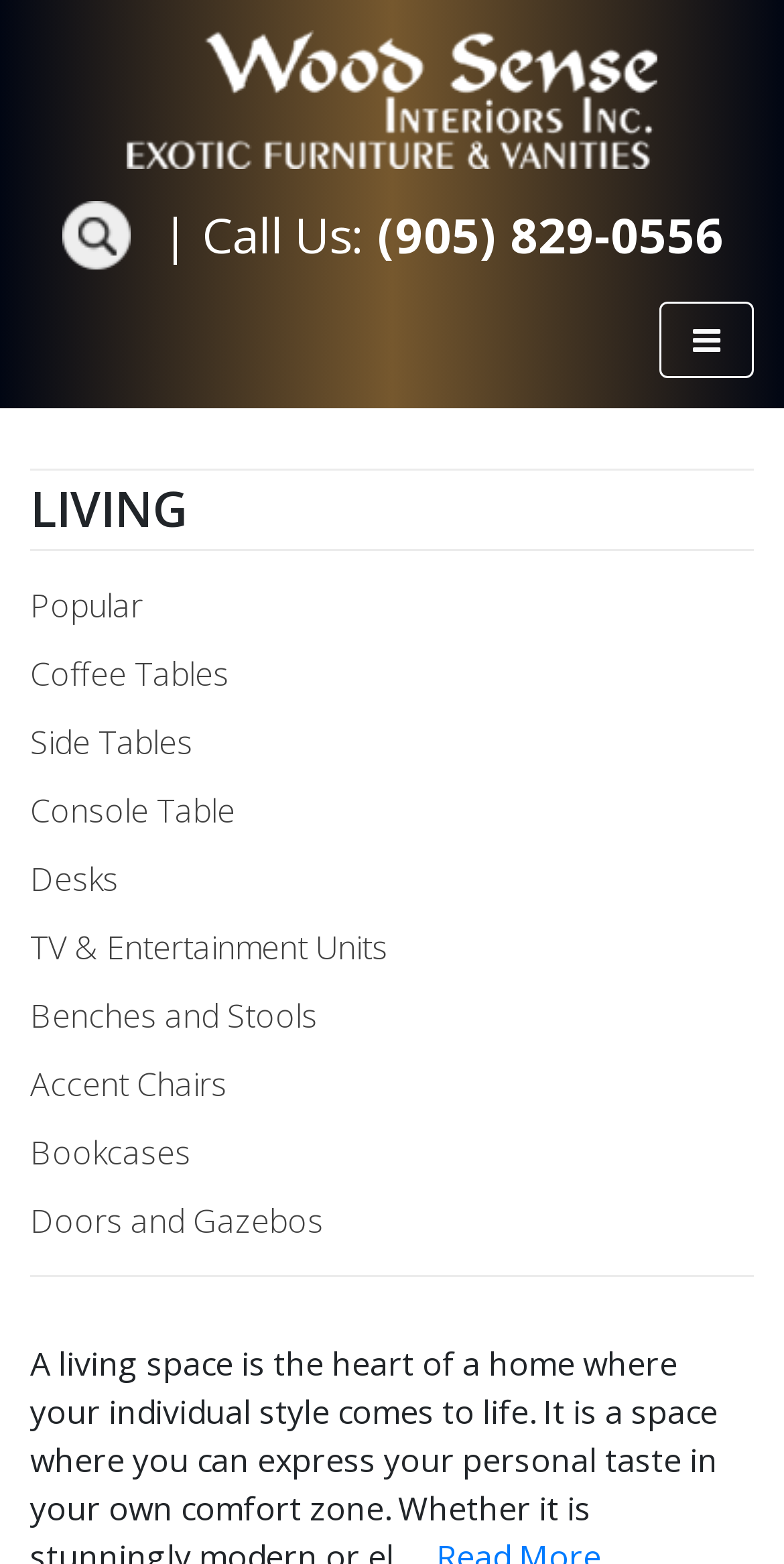Is there a social media link?
Look at the image and respond with a one-word or short phrase answer.

Yes